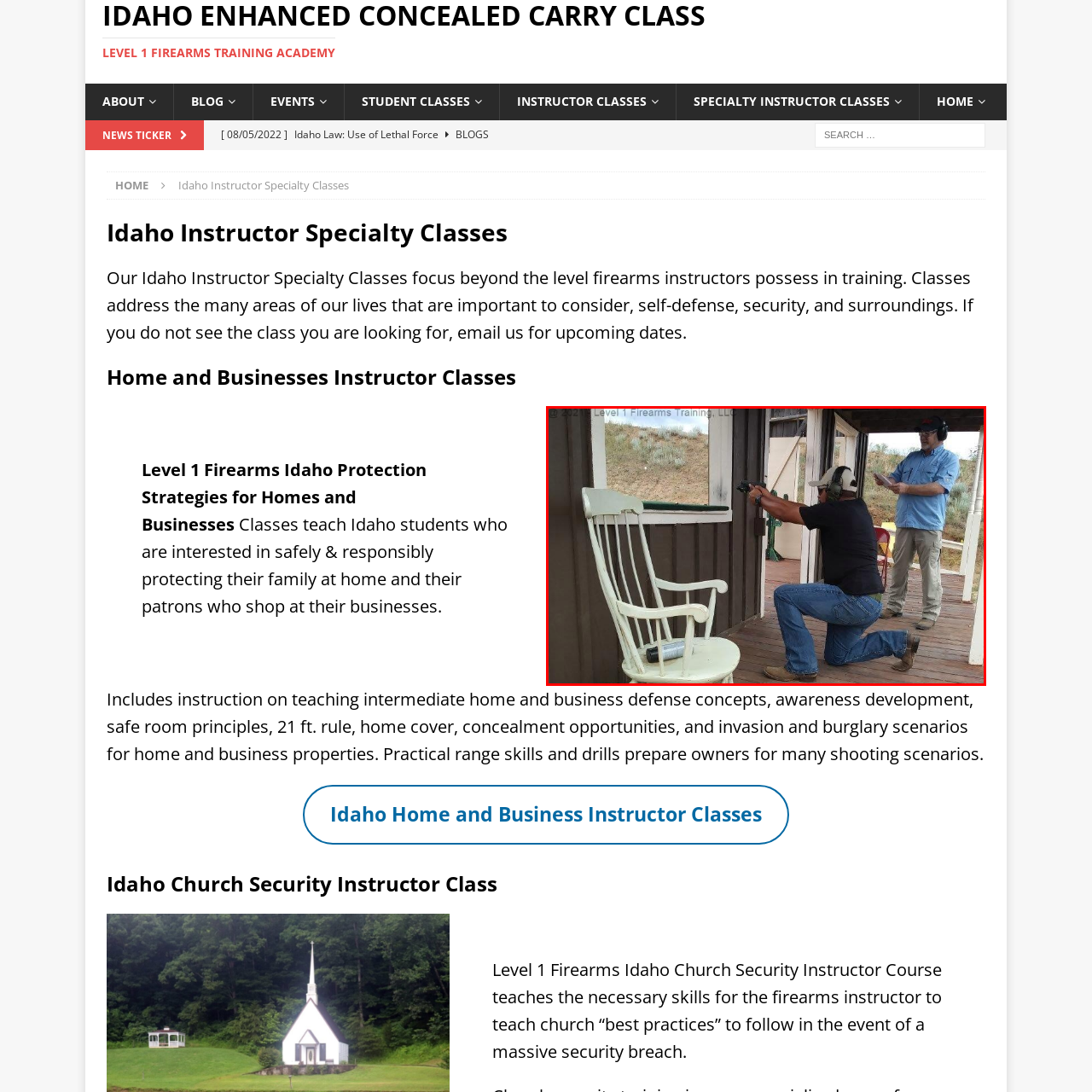Give an in-depth description of the picture inside the red marked area.

The image showcases a hands-on training session at the Level 1 Firearms Training Academy in Idaho. In the foreground, a participant is kneeling and practicing their shooting skills with a firearm, focusing intently as they aim through an open window. The individual is wearing protective ear muffs, emphasizing the importance of safety during firearms training. 

In the background, an instructor observes, equipped with a clipboard and taking notes, indicating that they are providing guidance or feedback to the trainee. The setting features a rustic training facility, with a wooden structure and a vacant white chair nearby, highlighting the practical and realistic environment designed for firearm safety and instruction.

This dynamic scene is part of the academy's comprehensive curriculum, which includes essential skills in home and business protection strategies, aimed at students interested in safely safeguarding their families and patrons. 